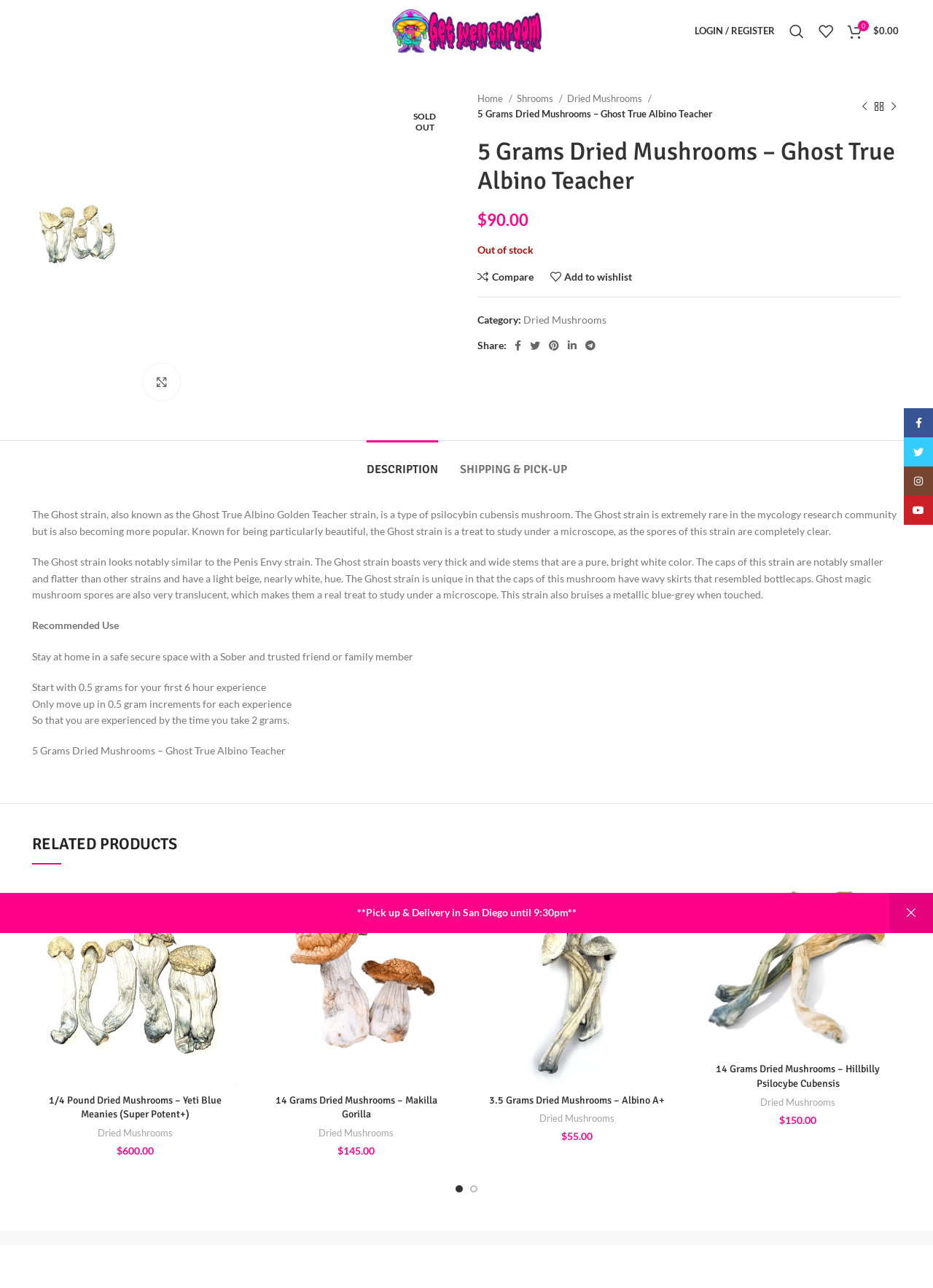Write a detailed summary of the webpage.

This webpage is about a specific type of psilocybin cubensis mushroom called the Ghost True Albino Golden Teacher strain. At the top of the page, there are several links and icons, including a login/register link, a search bar, and a wishlist icon. Below this, there is a main section that takes up most of the page.

In the main section, there is a large image of the mushroom on the left side, and a smaller image on the right side. Above the images, there is a "SOLD OUT" label. Below the images, there are several links and buttons, including a "Compare" button, an "Add to wishlist" button, and a "Next product" link.

To the right of the images, there is a section with product information, including the product name, price, and a description of the product. The description explains that the Ghost strain is a rare and beautiful type of mushroom that is popular among mycology researchers. It also provides information about the appearance and characteristics of the mushroom.

Below the product information, there are several tabs, including a "DESCRIPTION" tab, a "SHIPPING & PICK-UP" tab, and others. The "DESCRIPTION" tab is selected by default, and it displays a detailed description of the product, including its recommended use and effects.

Further down the page, there is a "RELATED PRODUCTS" section that displays several related products, including their images, names, prices, and descriptions. Each product has a "Compare" button, an "Add to wishlist" button, and an "Add to cart" button.

Overall, this webpage is a product page for a specific type of mushroom, and it provides detailed information about the product, as well as links to related products.